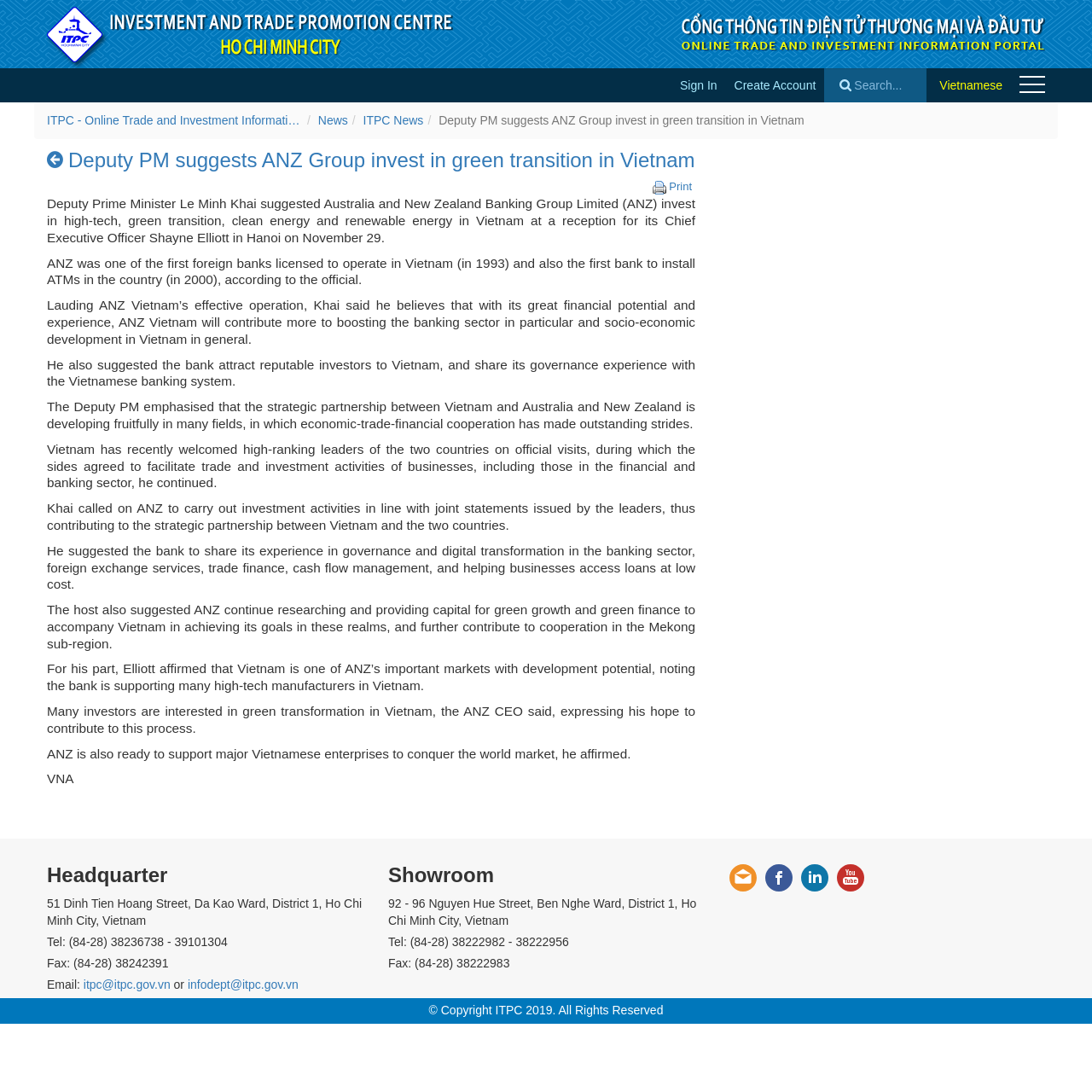Please reply with a single word or brief phrase to the question: 
What is the purpose of the Deputy PM's suggestion to ANZ Group?

Invest in green transition